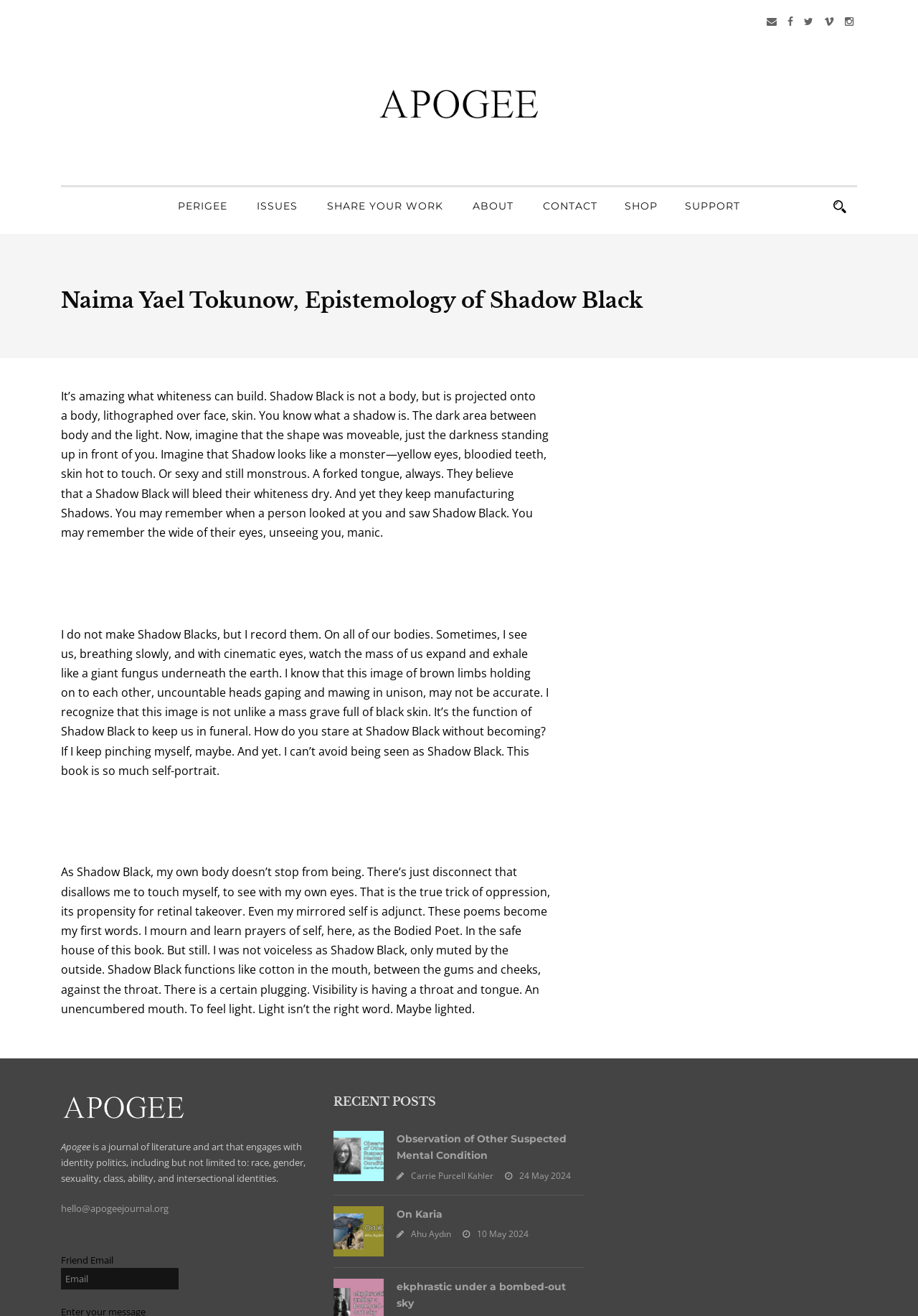Show the bounding box coordinates of the region that should be clicked to follow the instruction: "Click the CONTACT link."

[0.577, 0.151, 0.666, 0.172]